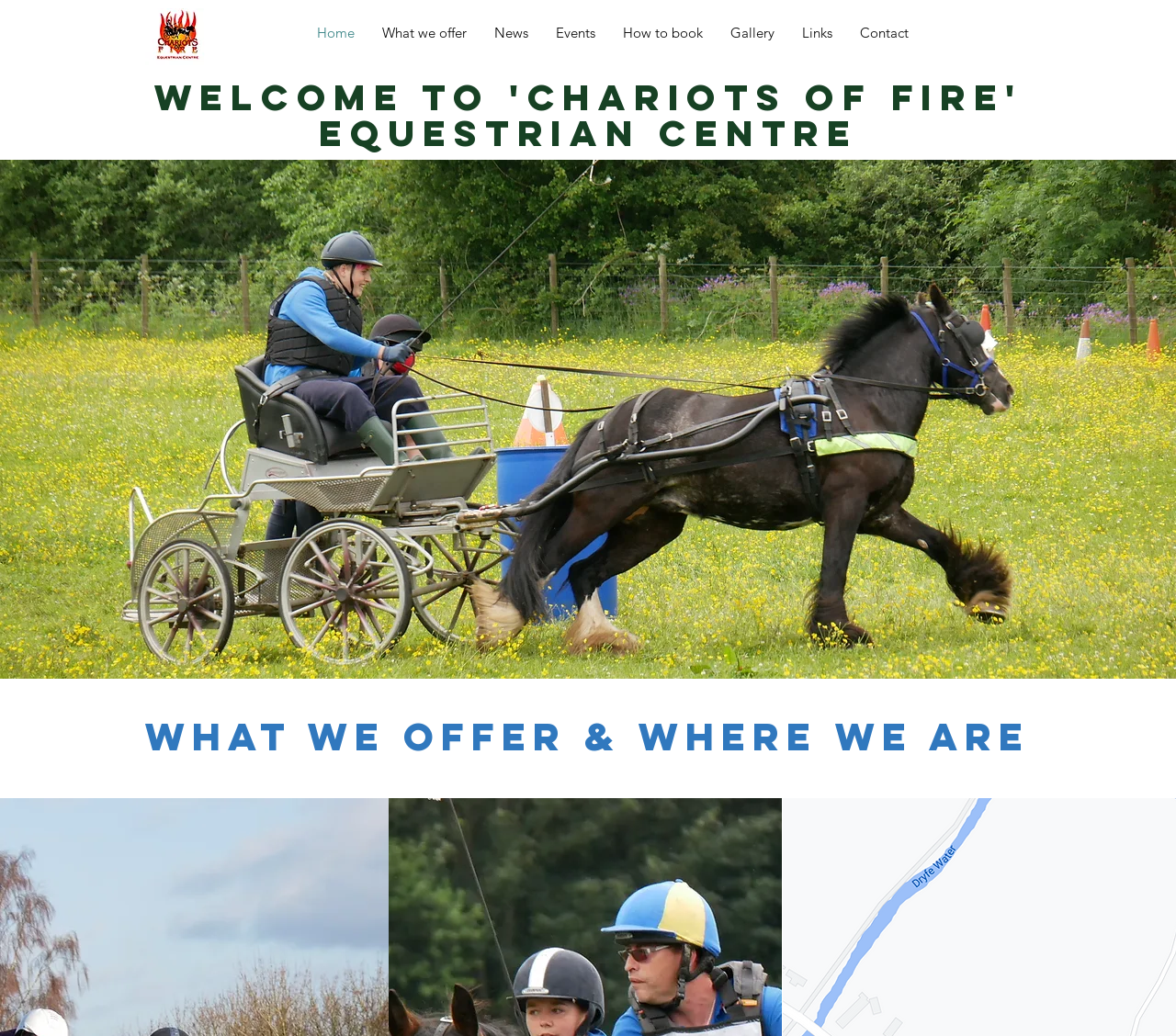Create a detailed narrative describing the layout and content of the webpage.

The webpage is about Chariots Of Fire Equestrian Centre, a small, nationally recognised centre based in rural southern Scotland. At the top left of the page, there is a logo image 'CHARIOTS.jpeg'. Below the logo, there is a navigation menu with links to different sections of the website, including 'Home', 'What we offer', 'News', 'Events', 'How to book', 'Gallery', 'Links', and 'Contact'. 

The main content of the page starts with a heading "Welcome to 'Chariots of Fire' Equestrian Centre" located at the top centre of the page. Below the heading, there is a large image 'P1100187.JPG' that spans the entire width of the page. 

Underneath the image, there is a section about the centre, titled "What we offer & where we are", which provides information about the centre's activities, including riding and driving, horse livery, and training.